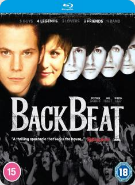Formulate a detailed description of the image content.

The image features the Blu-ray cover of the film "Backbeat," a drama that explores the early years of the Beatles, focusing on their time in Hamburg and the turbulent relationships within the band. The cover prominently displays the title "Backbeat" in bold letters and showcases the faces of the main characters, portraying key actors in the film, along with a backdrop of an energetic crowd, underscoring the vibrant atmosphere of the era. The cover also includes age certification labels, indicating its content is suitable for viewers aged 15 and over, with an additional label suggesting an 18 rating, emphasizing mature themes. The aesthetic is a mix of historical homage and cinematic flair, appealing to fans of music history and film enthusiasts alike.